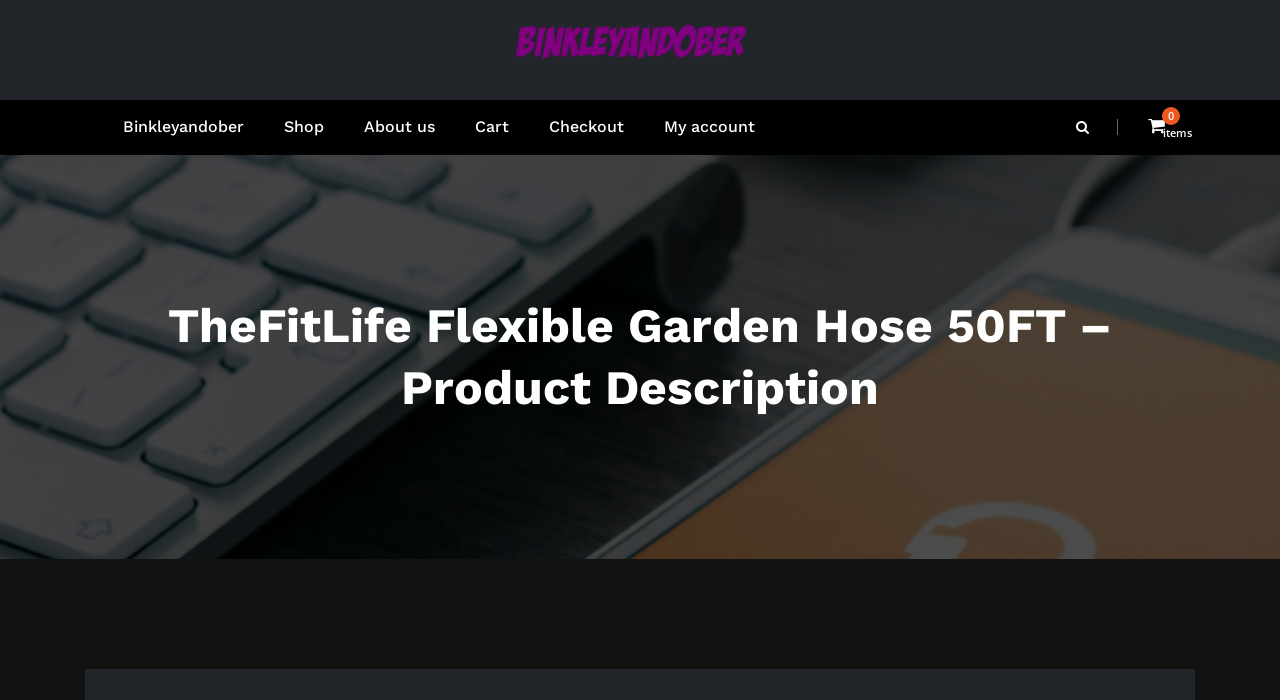Identify the bounding box coordinates of the clickable region required to complete the instruction: "learn about us". The coordinates should be given as four float numbers within the range of 0 and 1, i.e., [left, top, right, bottom].

[0.269, 0.143, 0.355, 0.221]